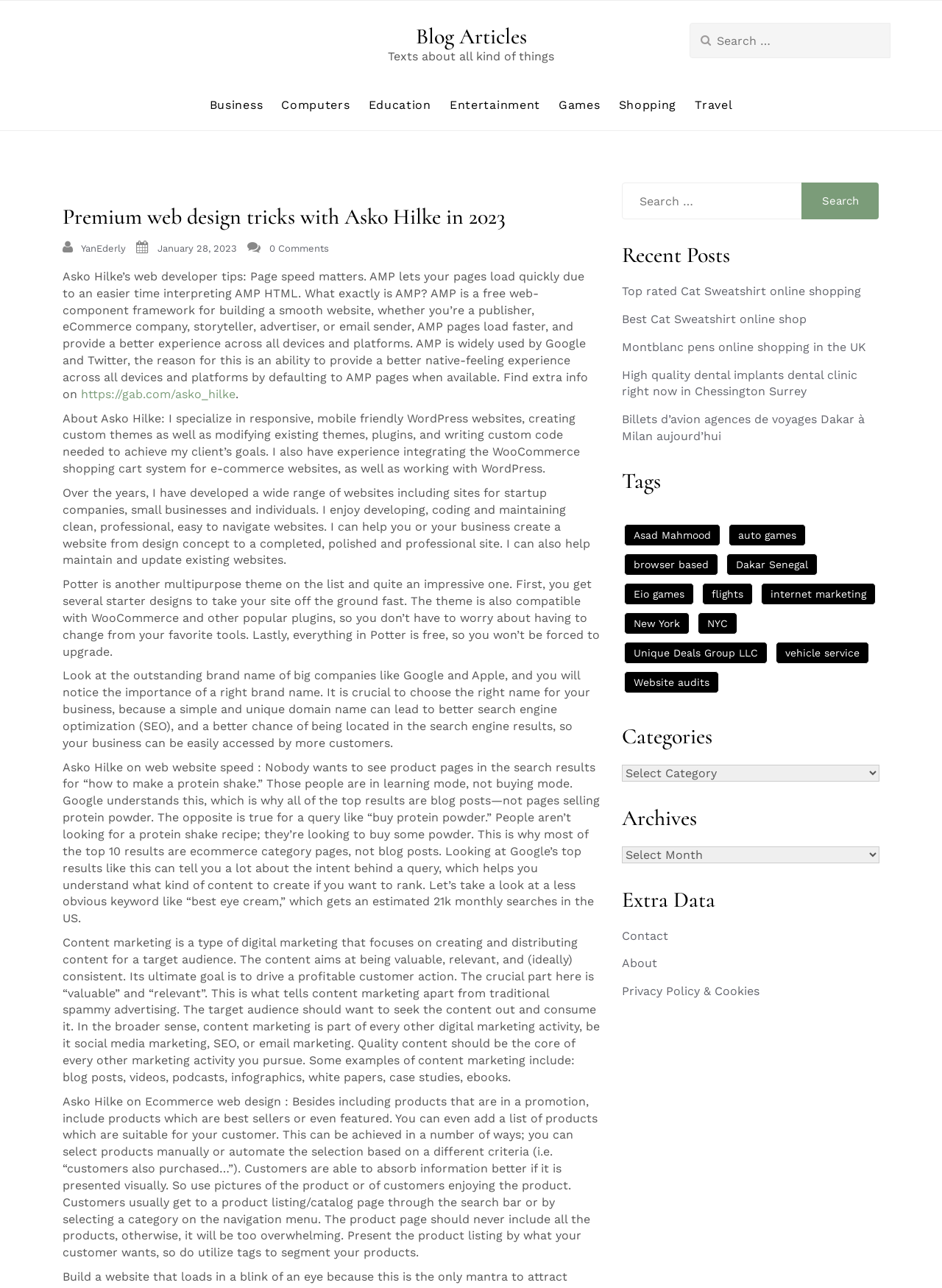Predict the bounding box of the UI element based on the description: "Entertainment". The coordinates should be four float numbers between 0 and 1, formatted as [left, top, right, bottom].

[0.469, 0.062, 0.581, 0.101]